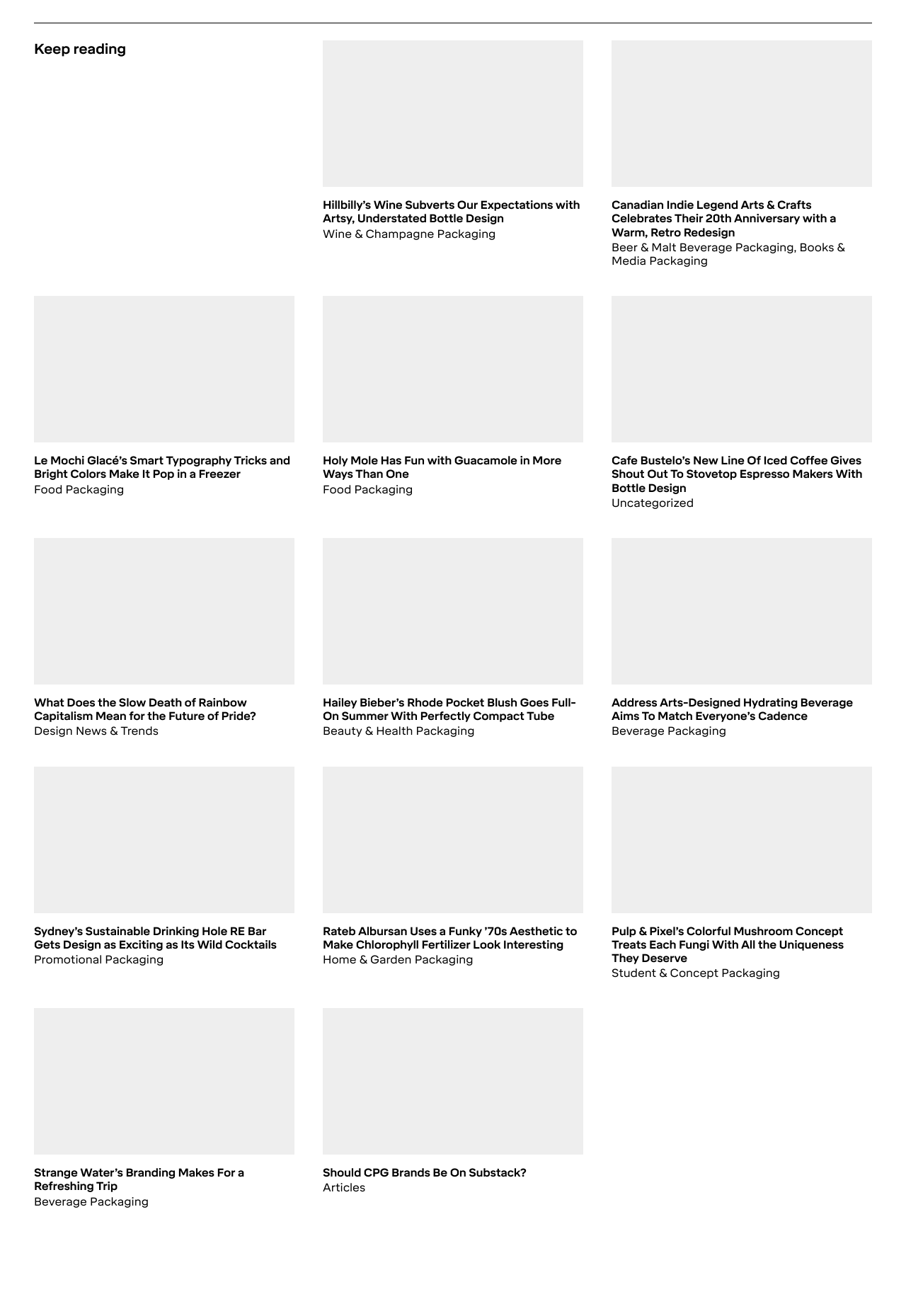Using the webpage screenshot, locate the HTML element that fits the following description and provide its bounding box: "Books & Media Packaging".

[0.675, 0.183, 0.933, 0.203]